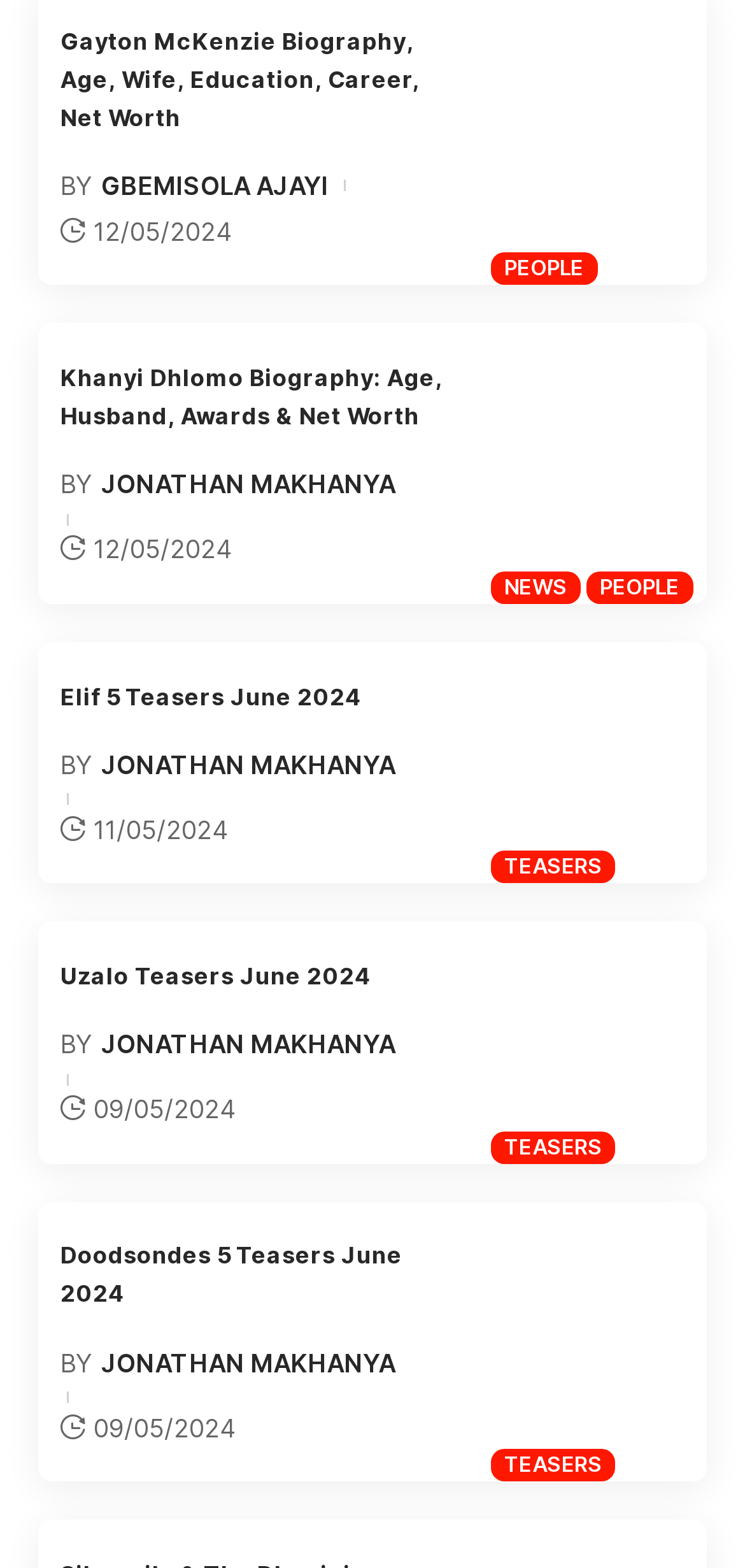Show the bounding box coordinates for the element that needs to be clicked to execute the following instruction: "Read Elif 5 Teasers June 2024". Provide the coordinates in the form of four float numbers between 0 and 1, i.e., [left, top, right, bottom].

[0.641, 0.41, 0.949, 0.564]